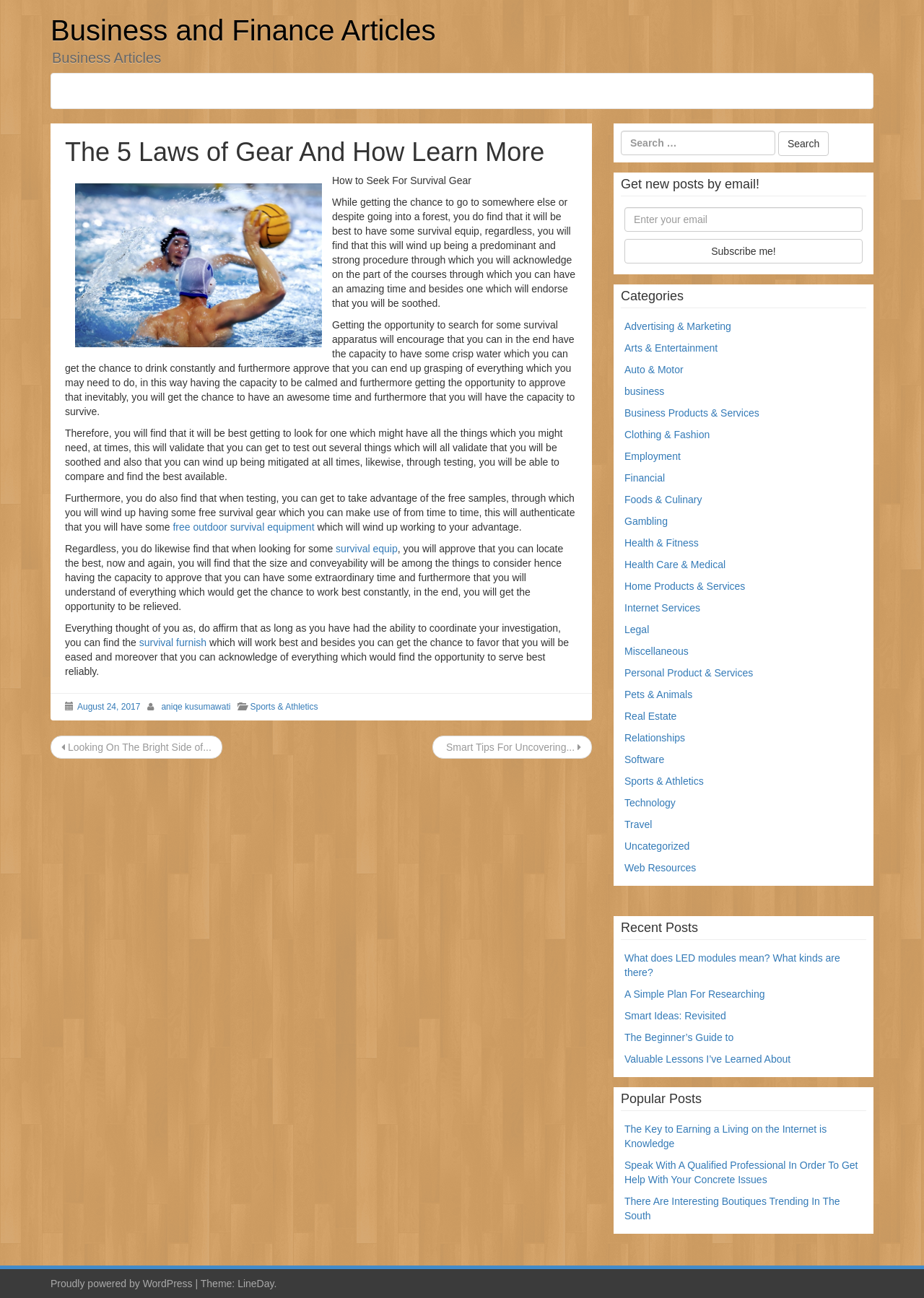Please find the top heading of the webpage and generate its text.

Business and Finance Articles